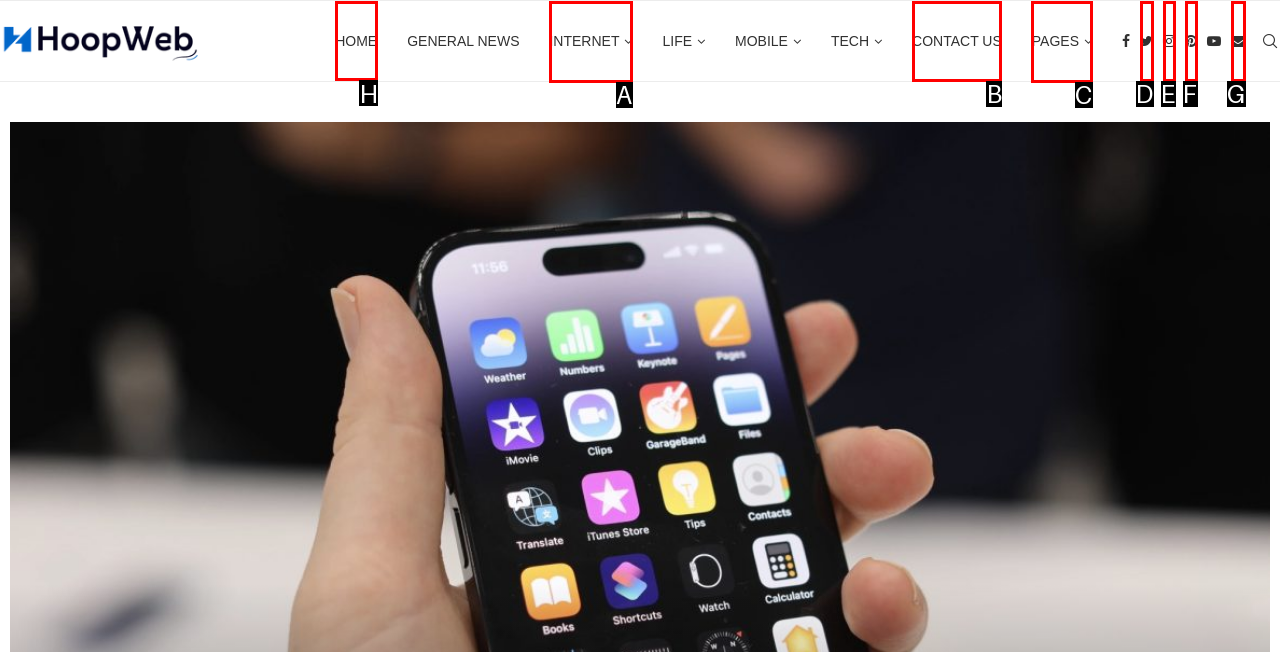Determine which option should be clicked to carry out this task: go to home page
State the letter of the correct choice from the provided options.

H